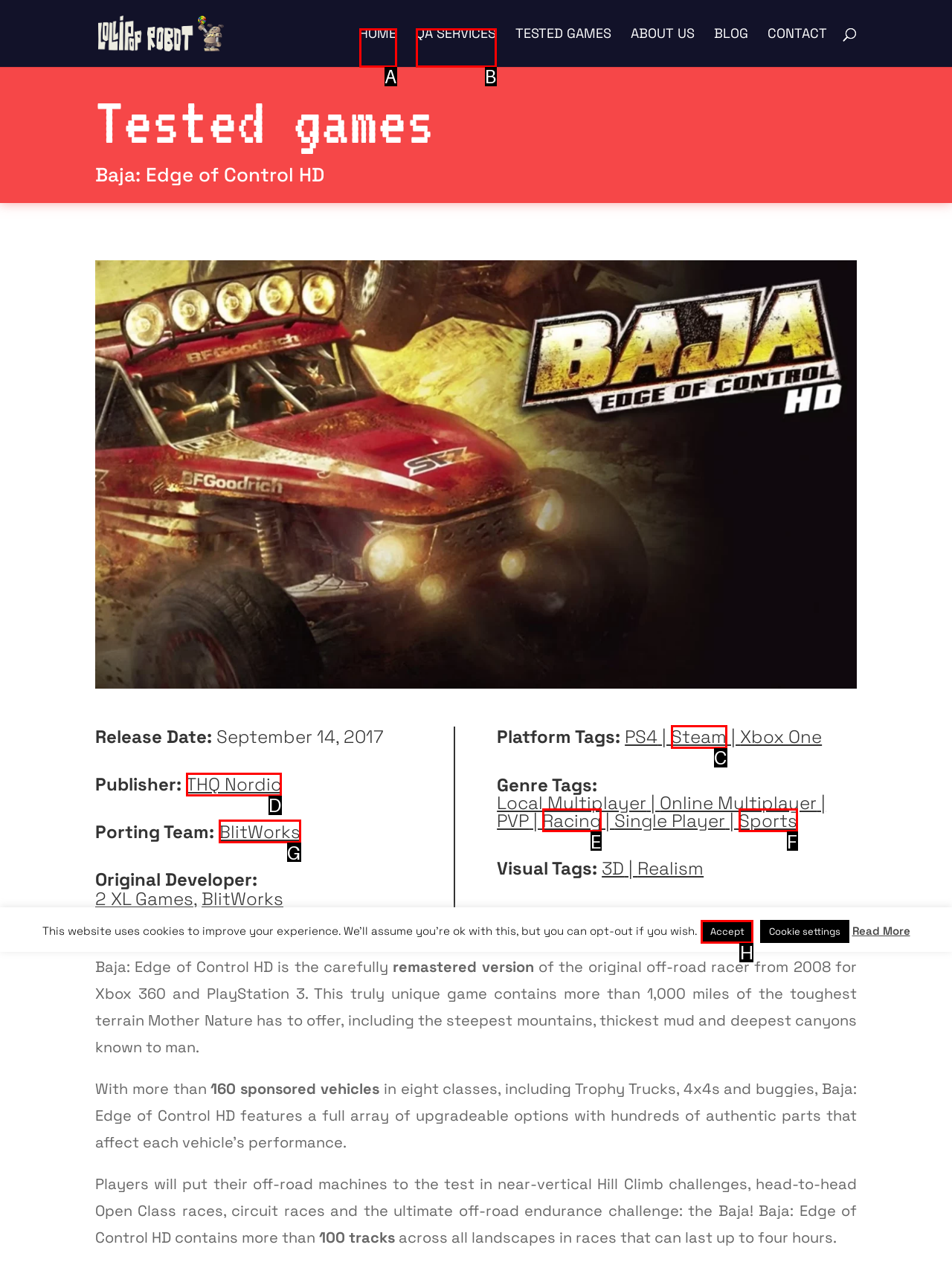Using the description: Sali International Hospital
Identify the letter of the corresponding UI element from the choices available.

None